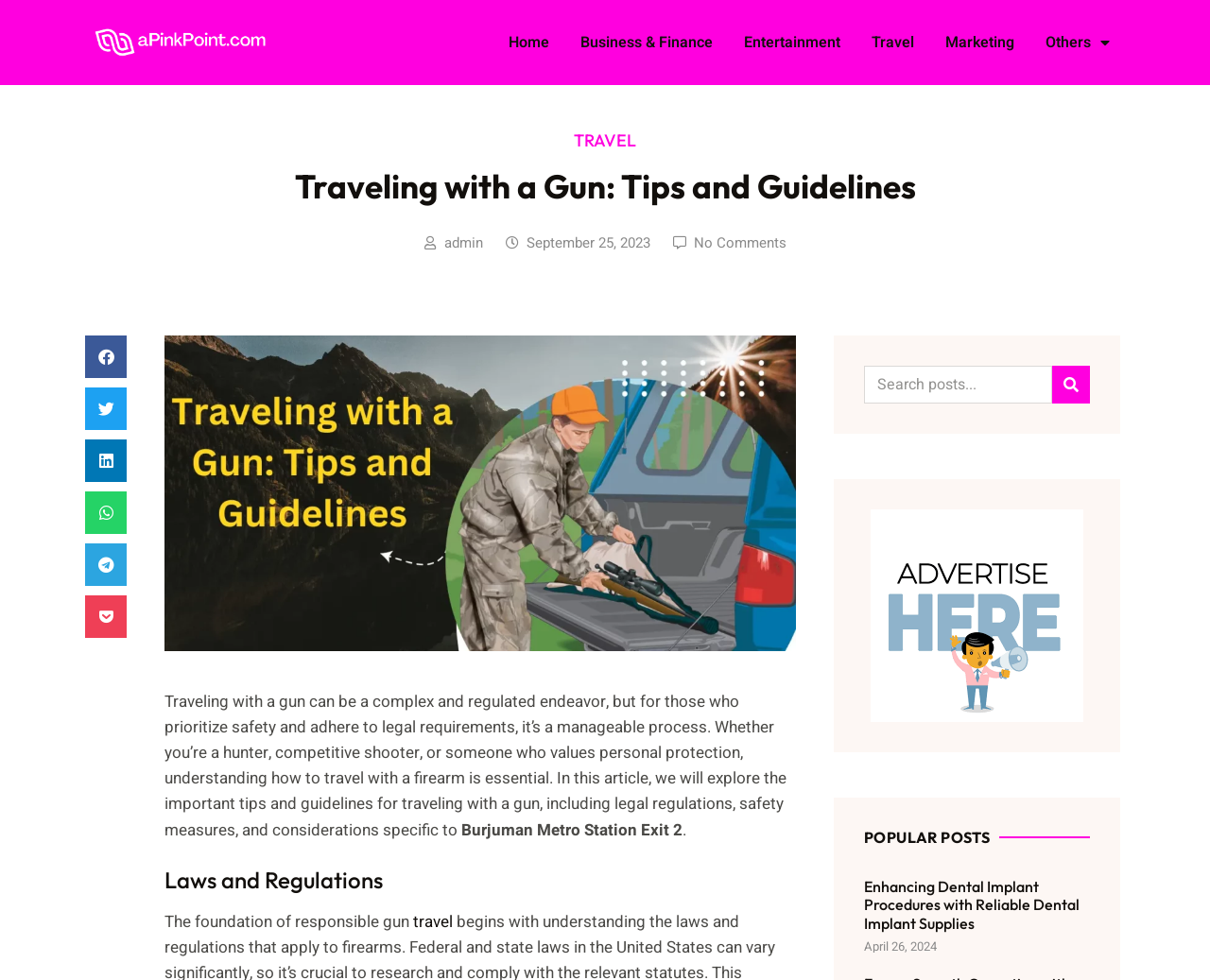Locate the UI element described as follows: "aria-label="Share on pocket"". Return the bounding box coordinates as four float numbers between 0 and 1 in the order [left, top, right, bottom].

[0.07, 0.607, 0.105, 0.651]